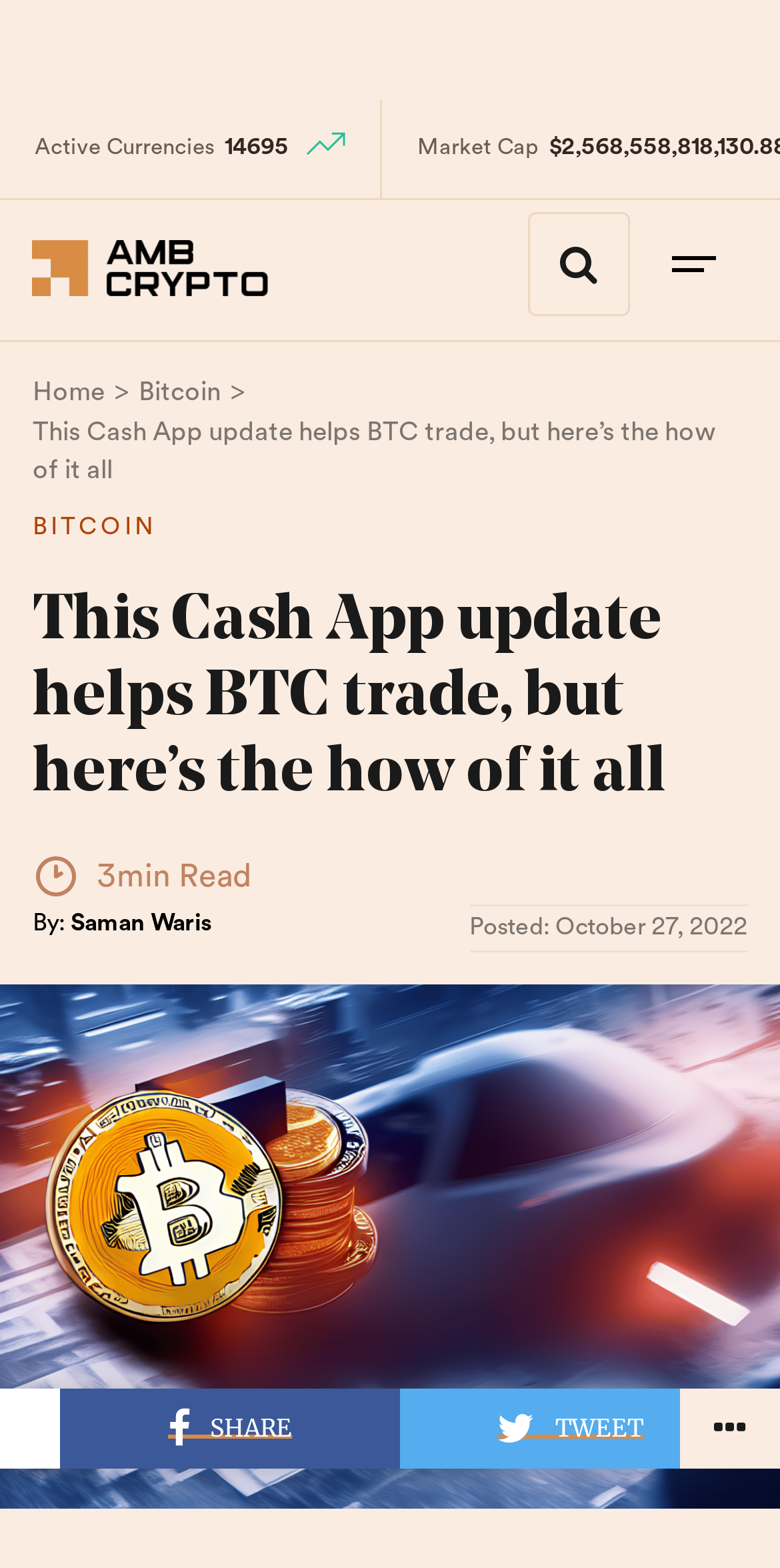Write an extensive caption that covers every aspect of the webpage.

This webpage appears to be a news article or blog post about Bitcoin (BTC) and its usage restrictions. At the top of the page, there is a header section with the title "This Cash App update helps BTC trade, but here's the how of it all - AMBCrypto" and a navigation breadcrumb trail below it. The breadcrumb trail includes links to "Home" and "Bitcoin".

To the left of the breadcrumb trail, there is a section with several static text elements, including "Active Currencies", "14695", and "Market Cap", which suggests that this section may be related to cryptocurrency market data. There are also two images in this section, but their contents are not specified.

Below the header and navigation sections, there is a main content area with a heading that matches the title of the page. The article appears to be a 3-minute read, and it was posted on October 27, 2022, by an author named Saman Waris.

The article content is not specified in the accessibility tree, but there are several links and images scattered throughout the main content area. At the bottom of the page, there are social media sharing links, including "Share on Facebook" and "Tweet This Post", which are accompanied by small icons.

Overall, the webpage appears to be a news article or blog post about Bitcoin and its usage restrictions, with a focus on a specific Cash App update. The page includes various elements such as market data, navigation, and social media sharing links.